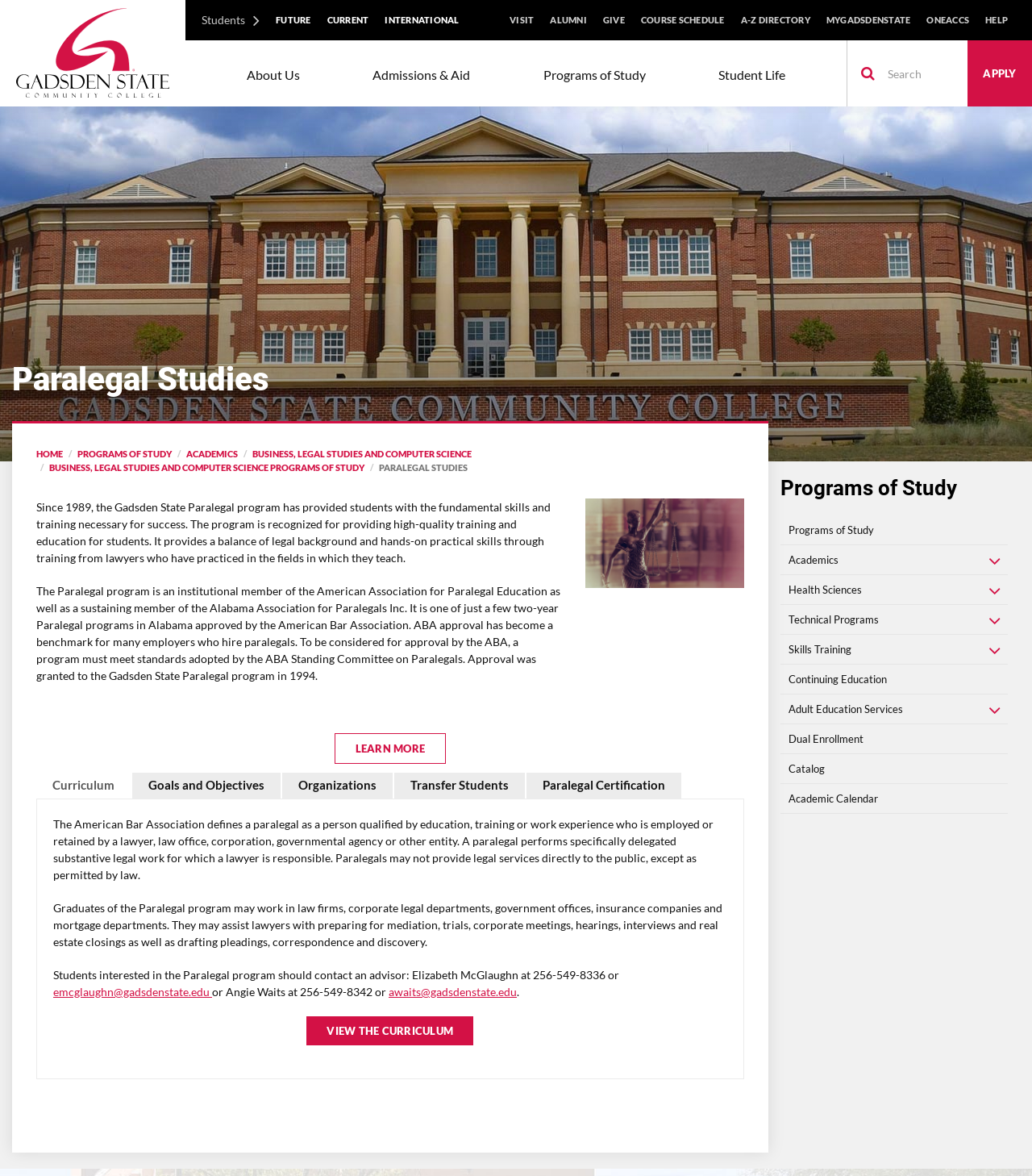Please find the bounding box for the UI component described as follows: "parent_node: Search name="q" placeholder="Search"".

[0.82, 0.034, 0.994, 0.091]